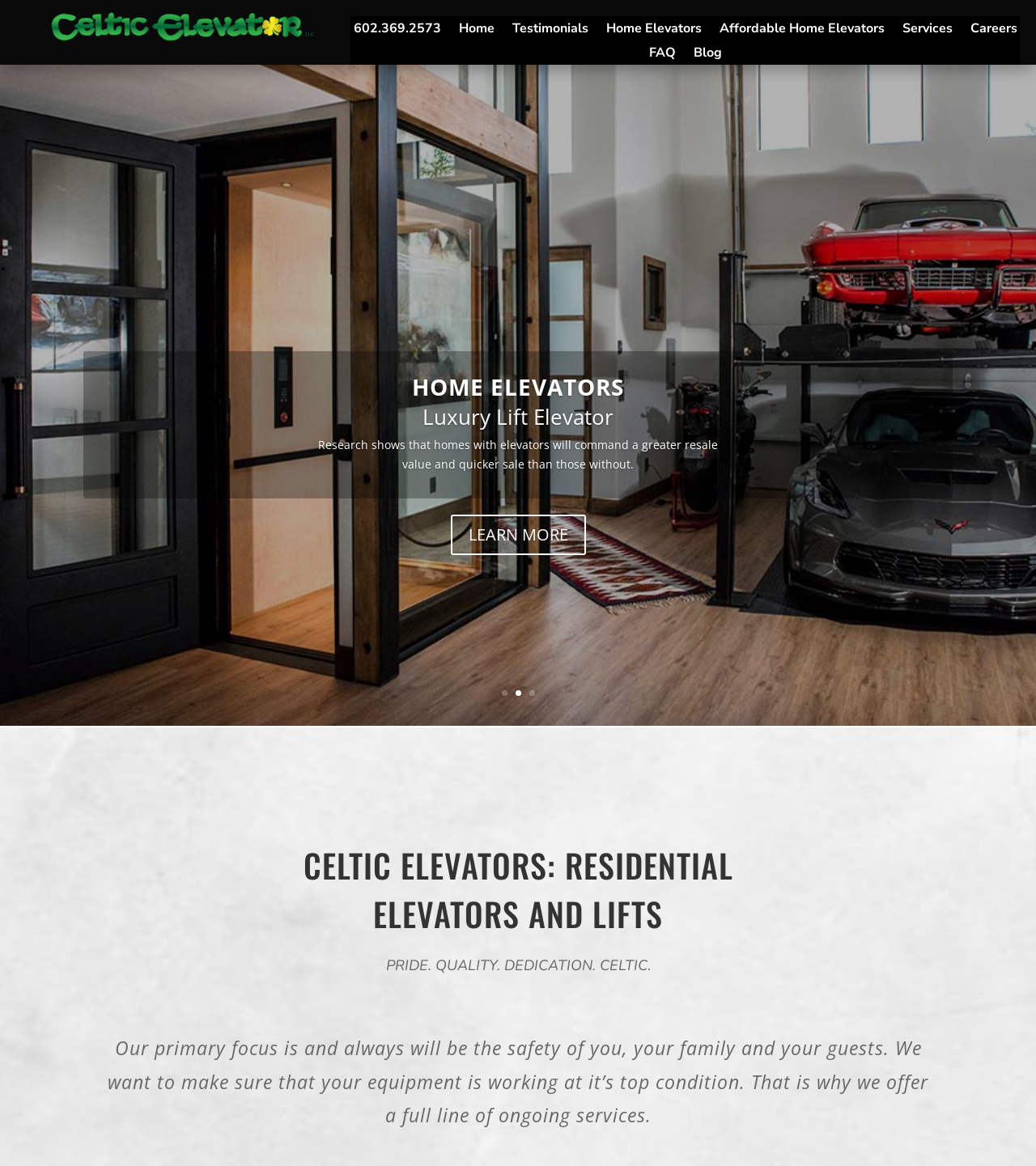How many links are in the navigation menu?
Using the picture, provide a one-word or short phrase answer.

8